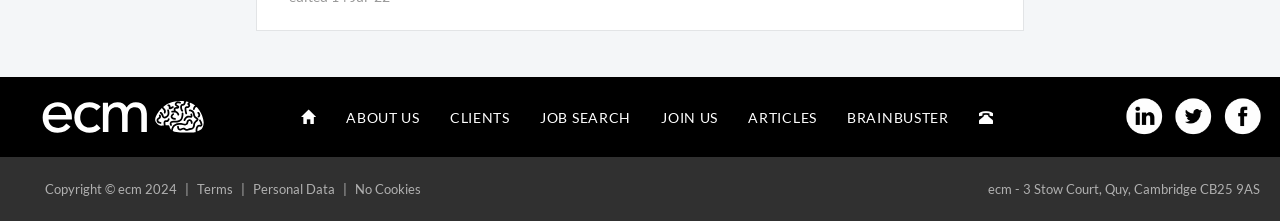Based on the description "Job Search", find the bounding box of the specified UI element.

[0.41, 0.42, 0.505, 0.647]